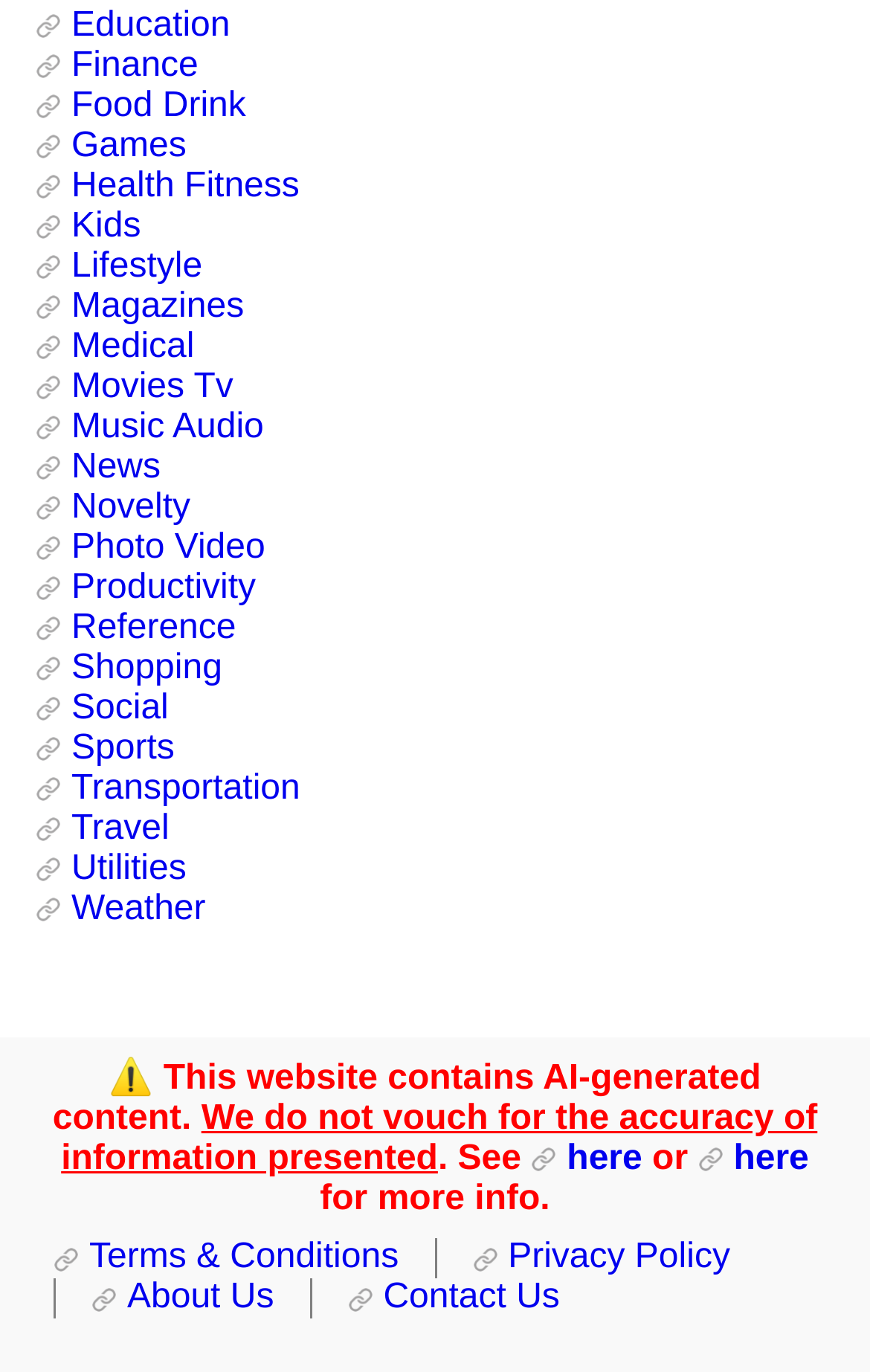Using the element description: "About Us", determine the bounding box coordinates for the specified UI element. The coordinates should be four float numbers between 0 and 1, [left, top, right, bottom].

[0.105, 0.932, 0.356, 0.962]